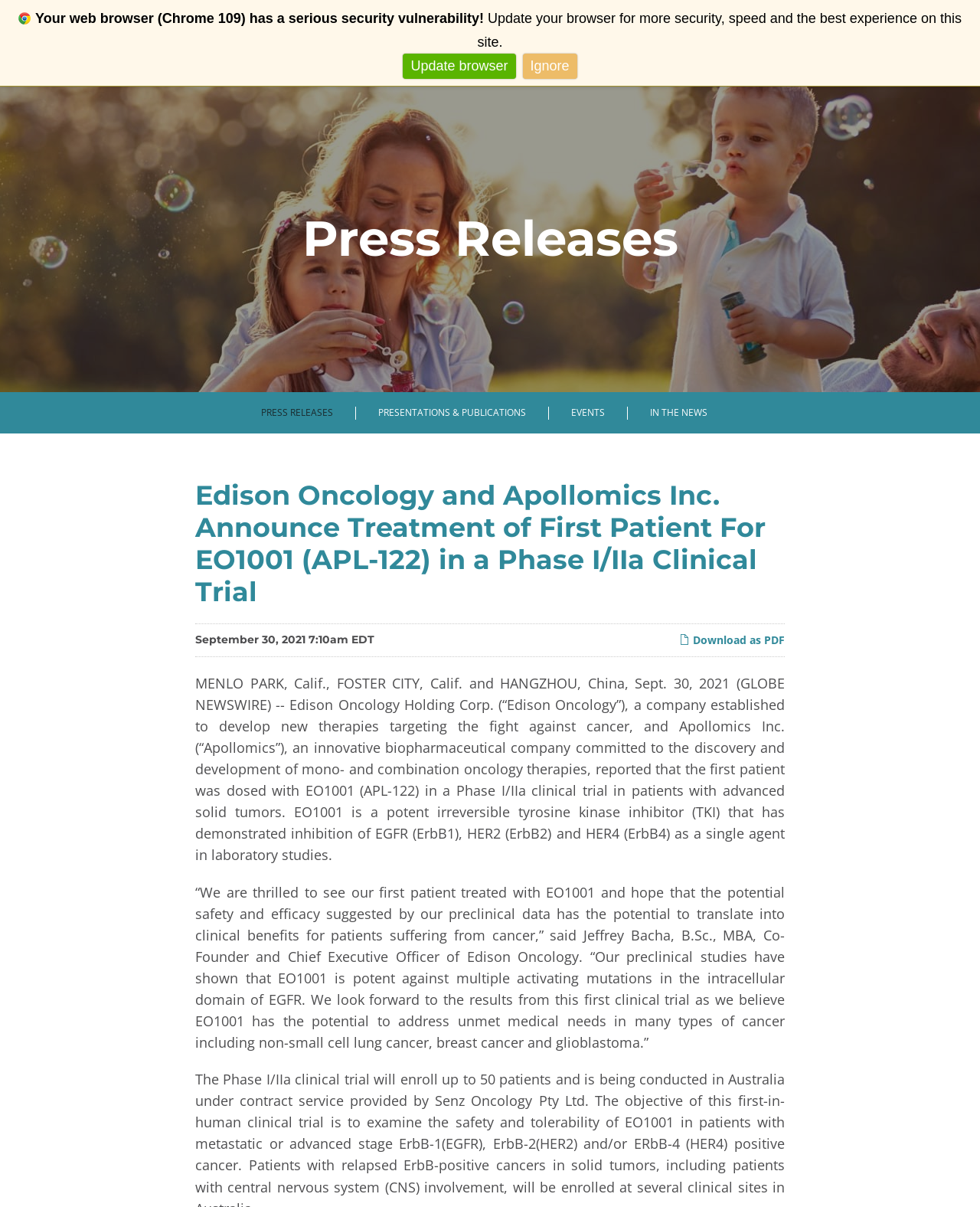Kindly determine the bounding box coordinates of the area that needs to be clicked to fulfill this instruction: "Download press release as PDF".

[0.693, 0.523, 0.801, 0.537]